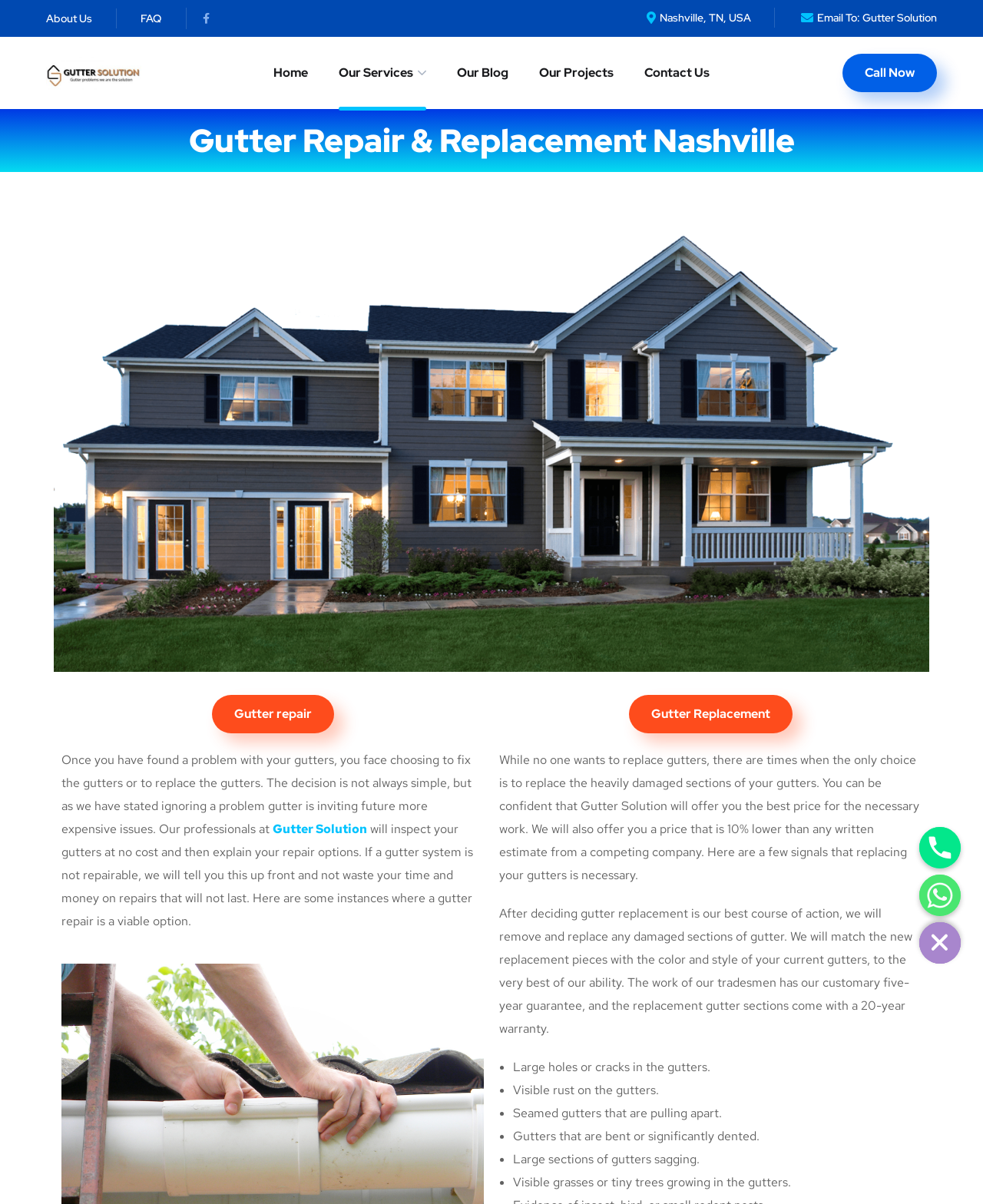Could you determine the bounding box coordinates of the clickable element to complete the instruction: "Click on Phone"? Provide the coordinates as four float numbers between 0 and 1, i.e., [left, top, right, bottom].

[0.935, 0.687, 0.977, 0.721]